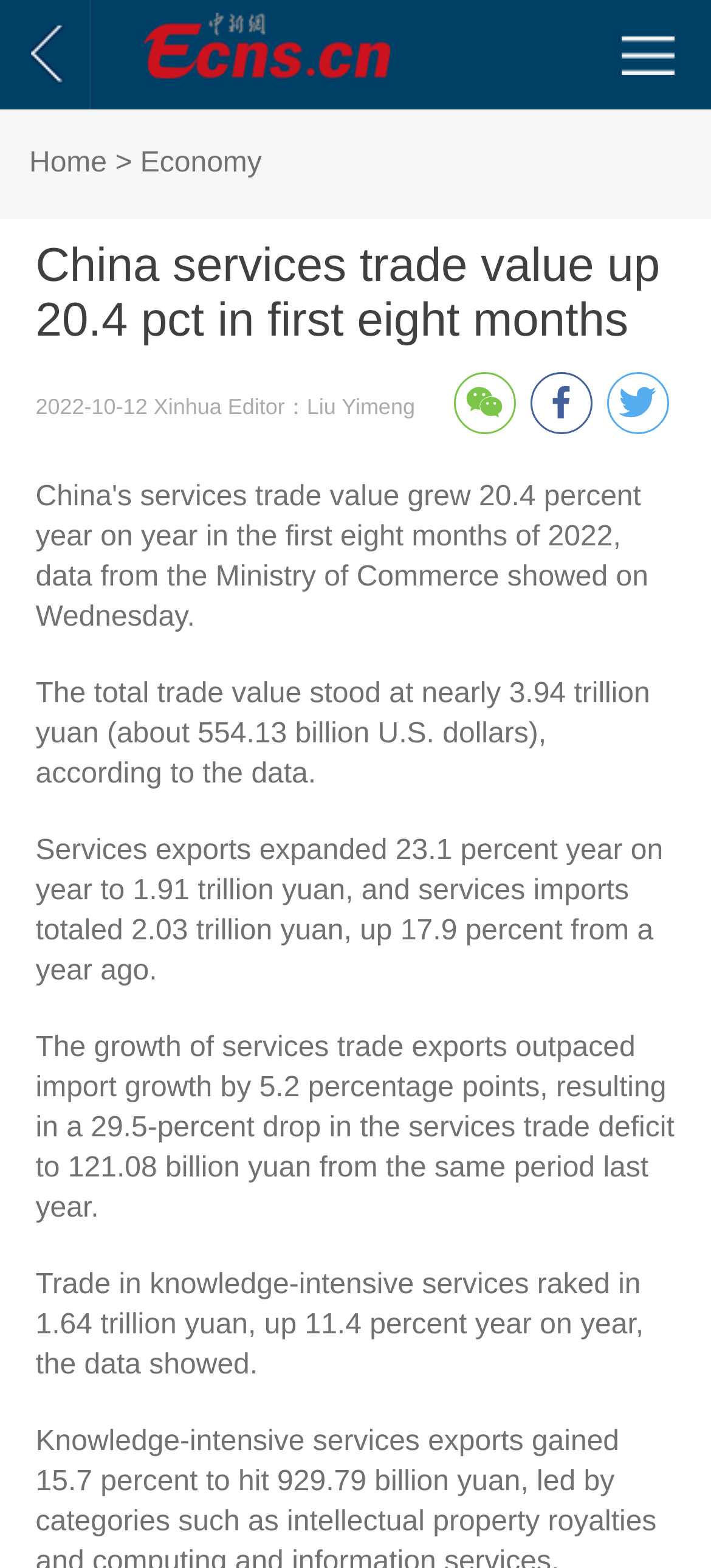Respond to the question below with a concise word or phrase:
What is the growth rate of services exports?

23.1 percent